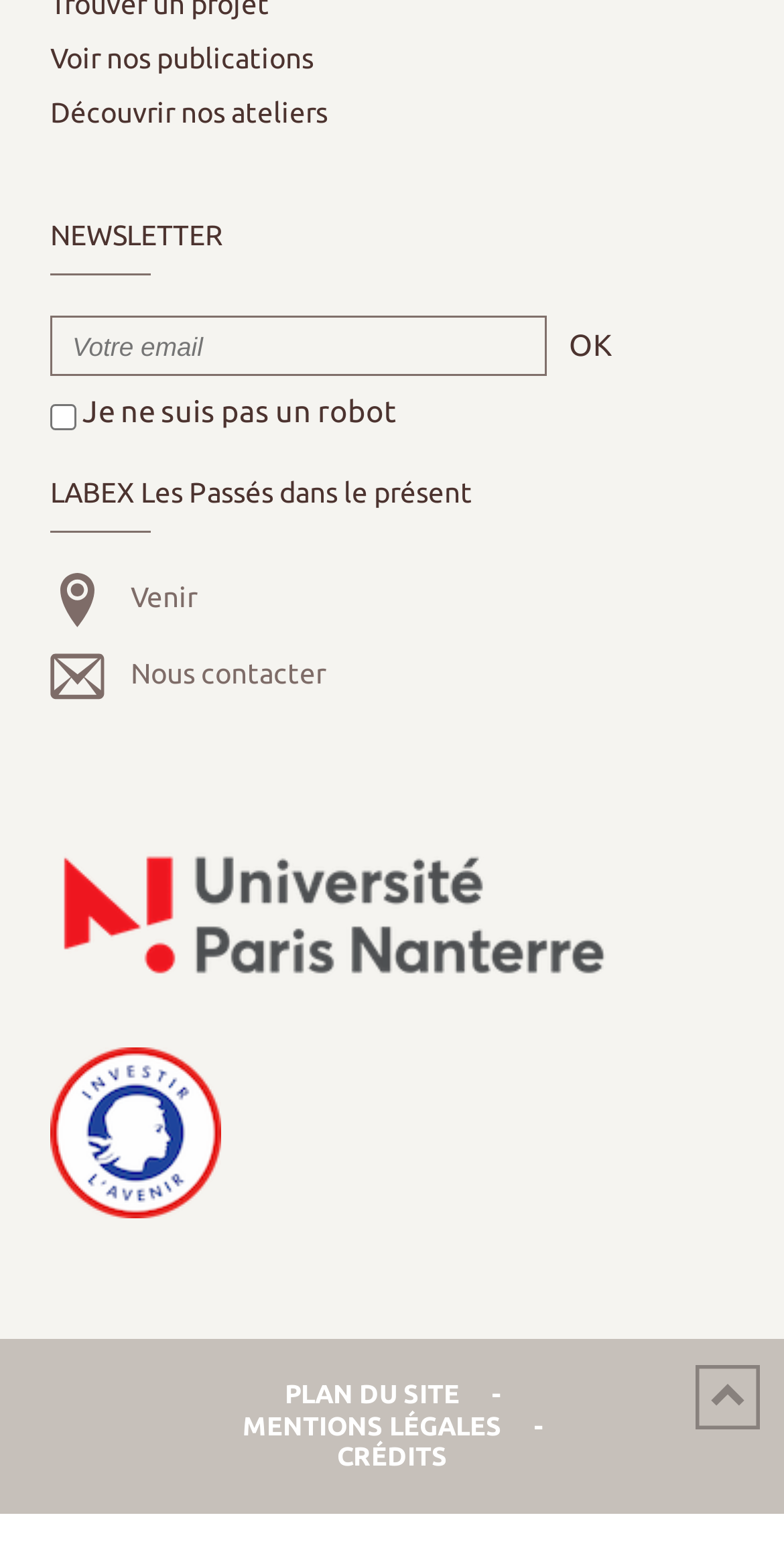Can you determine the bounding box coordinates of the area that needs to be clicked to fulfill the following instruction: "Visit the university website"?

[0.064, 0.544, 0.936, 0.676]